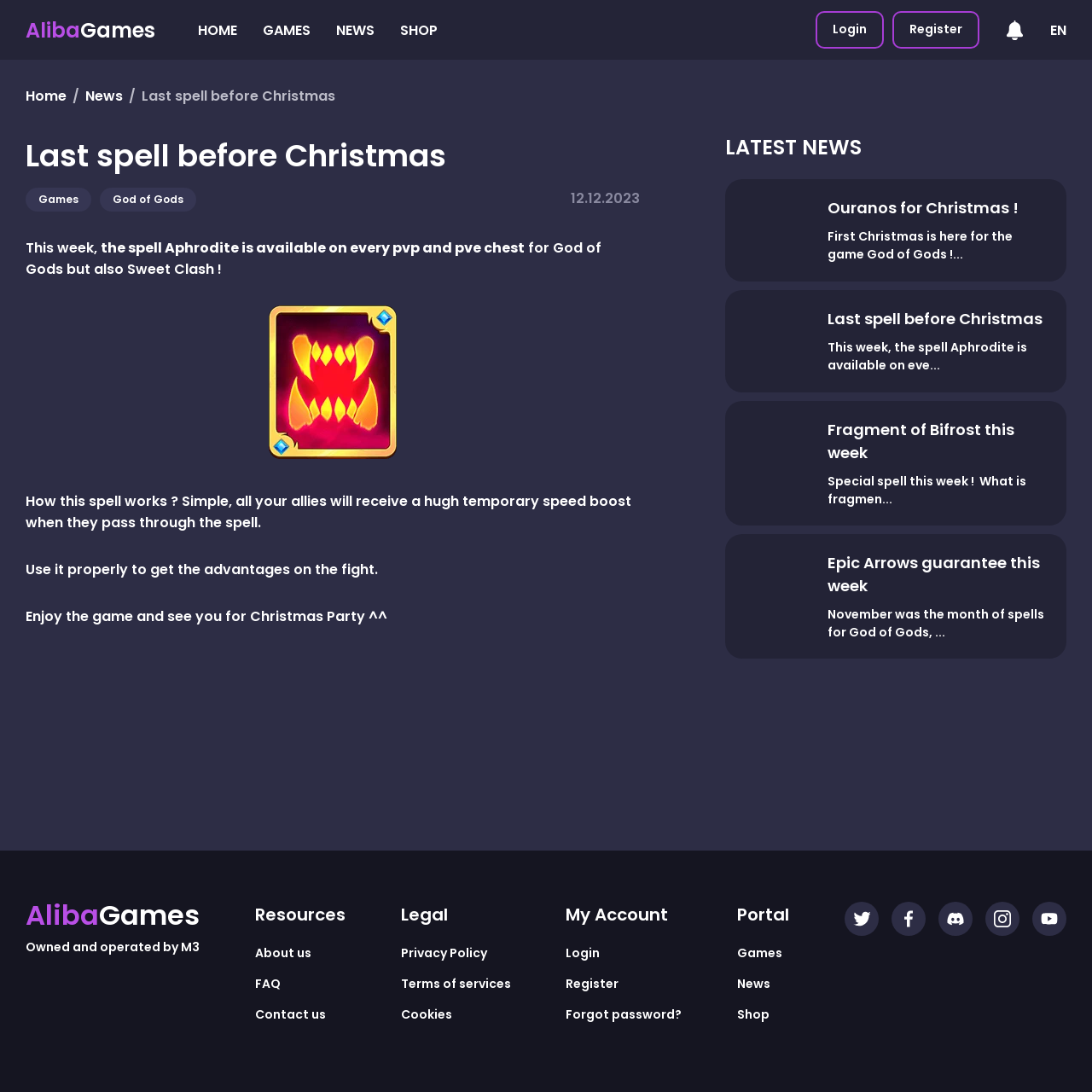Using the provided description About us, find the bounding box coordinates for the UI element. Provide the coordinates in (top-left x, top-left y, bottom-right x, bottom-right y) format, ensuring all values are between 0 and 1.

[0.233, 0.865, 0.316, 0.881]